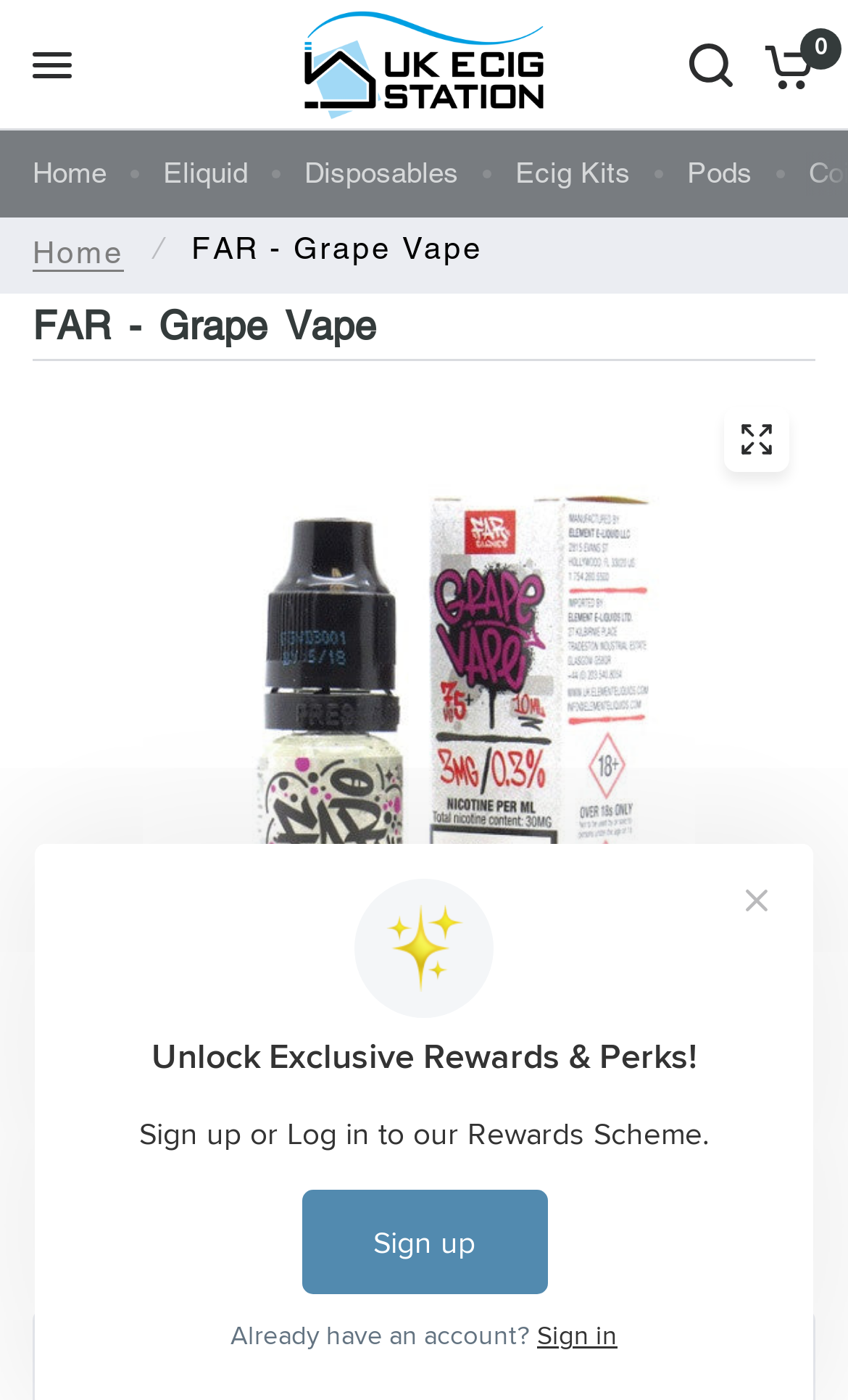Please identify the bounding box coordinates of the element that needs to be clicked to execute the following command: "Go to the home page". Provide the bounding box using four float numbers between 0 and 1, formatted as [left, top, right, bottom].

[0.038, 0.108, 0.126, 0.14]